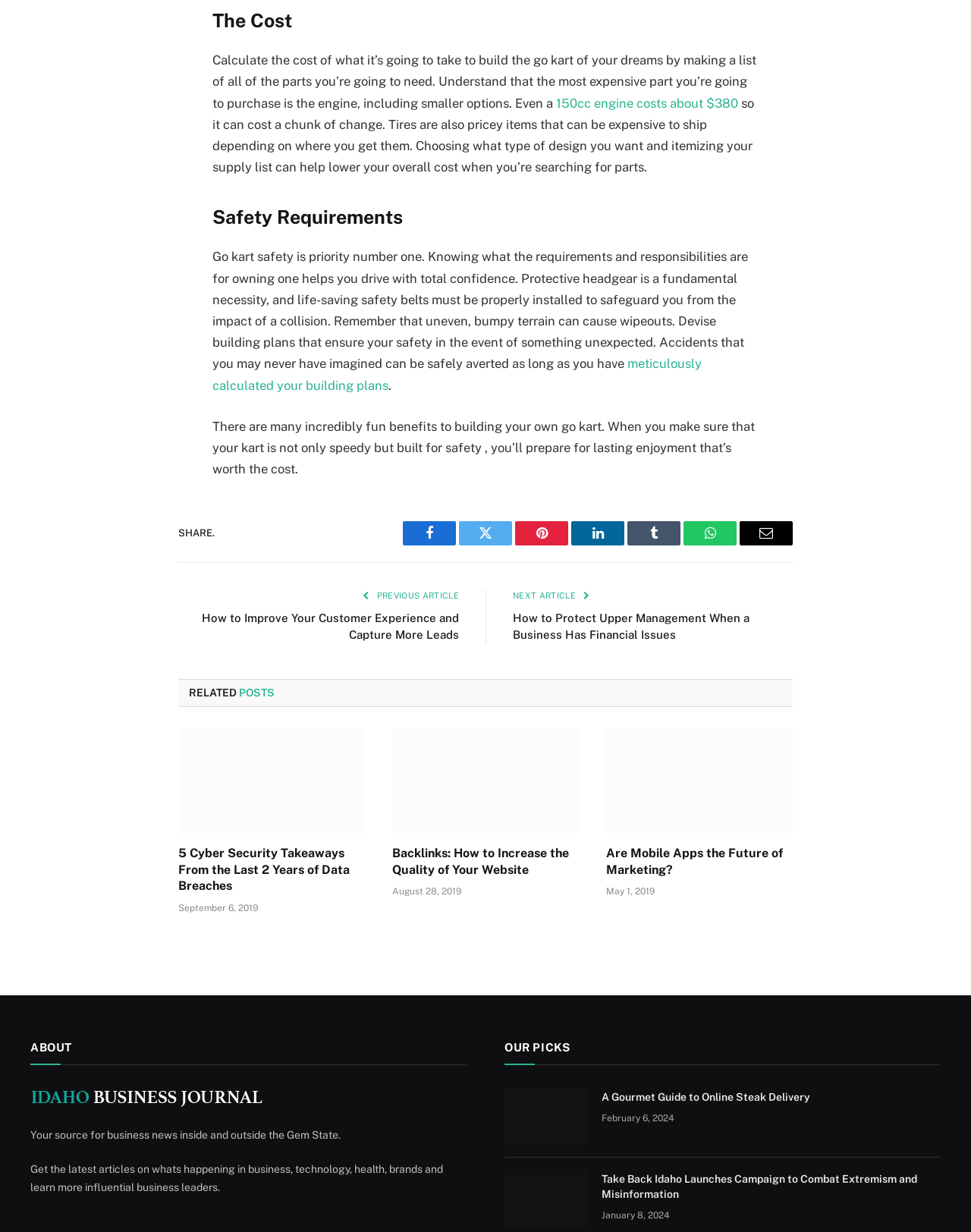Please identify the bounding box coordinates of the region to click in order to complete the task: "Read the '5 Cyber Security Takeaways From the Last 2 Years of Data Breaches' article". The coordinates must be four float numbers between 0 and 1, specified as [left, top, right, bottom].

[0.184, 0.591, 0.376, 0.676]